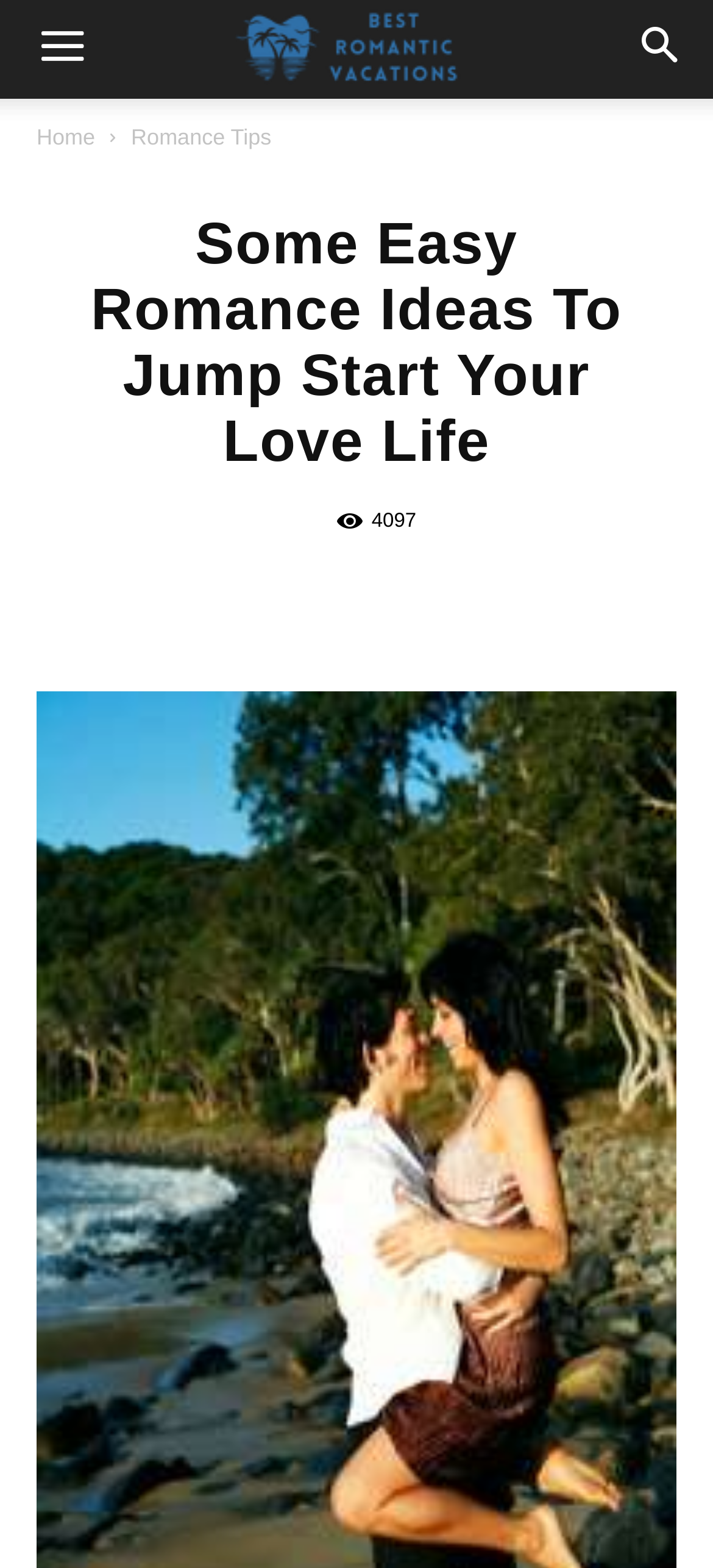Could you find the bounding box coordinates of the clickable area to complete this instruction: "Click the Home link"?

[0.051, 0.168, 0.133, 0.184]